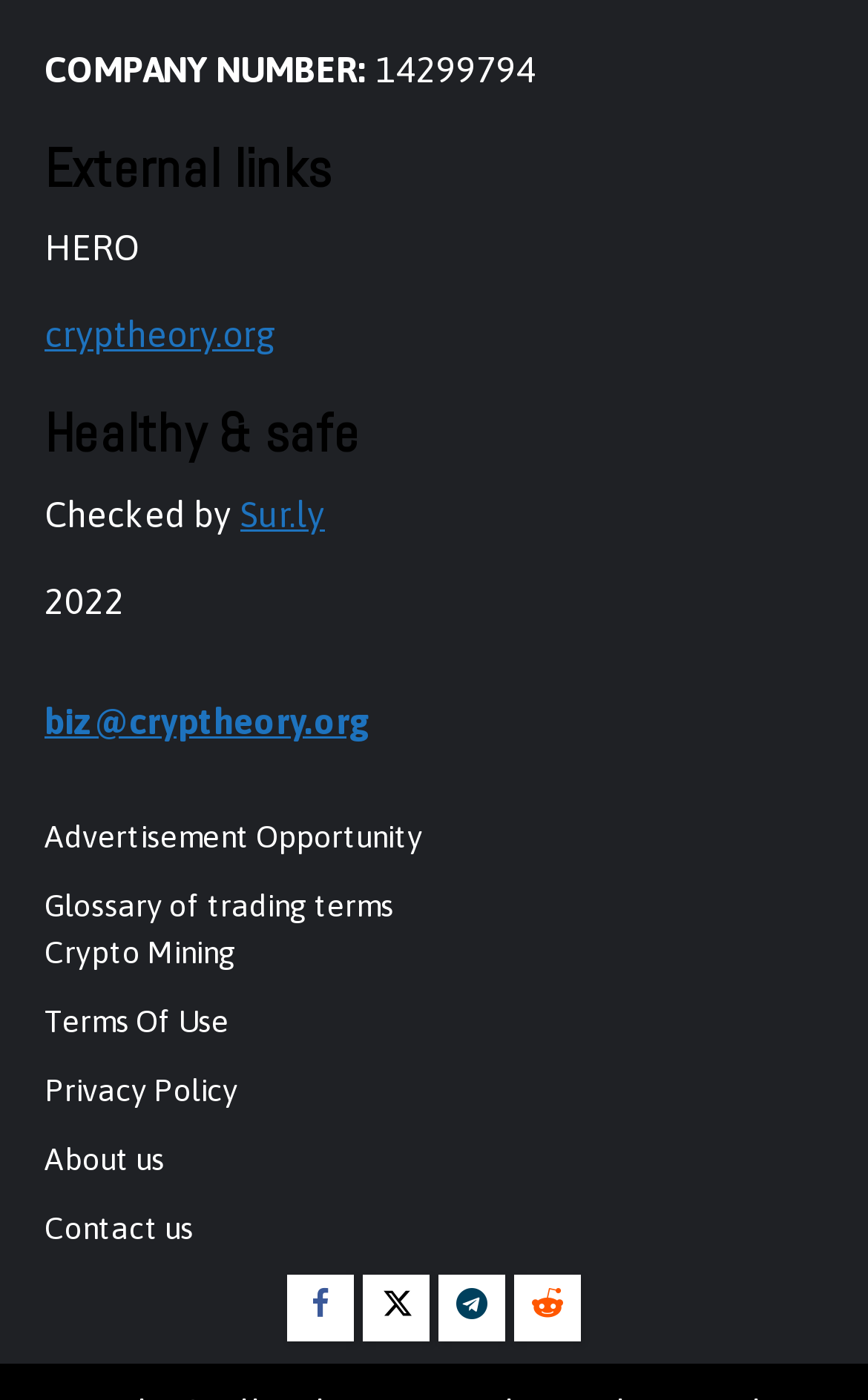Find the bounding box coordinates of the element you need to click on to perform this action: 'Follow on Twitter'. The coordinates should be represented by four float values between 0 and 1, in the format [left, top, right, bottom].

[0.418, 0.91, 0.495, 0.958]